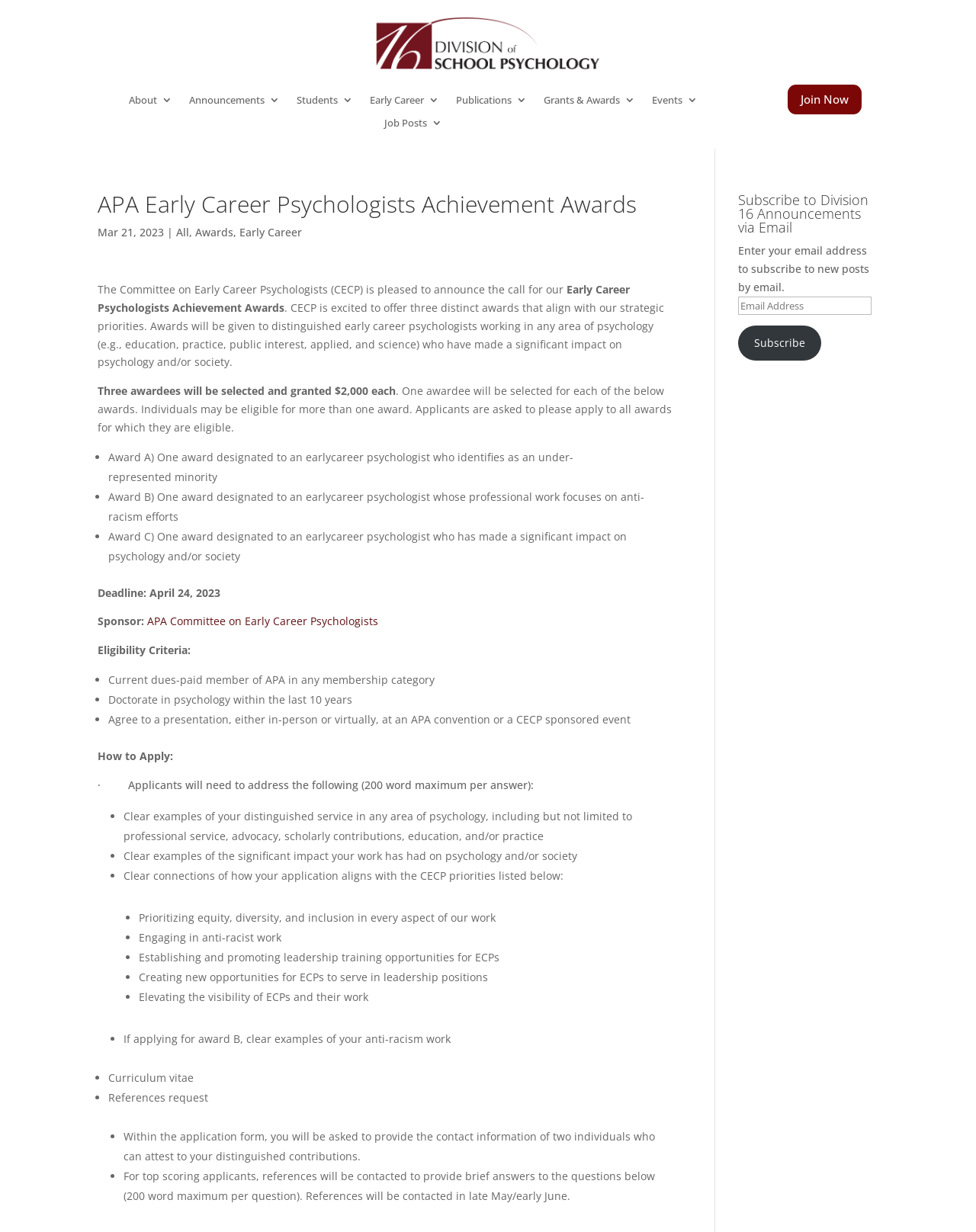Determine the bounding box coordinates of the area to click in order to meet this instruction: "Click the 'Join Now' link".

[0.807, 0.069, 0.883, 0.093]